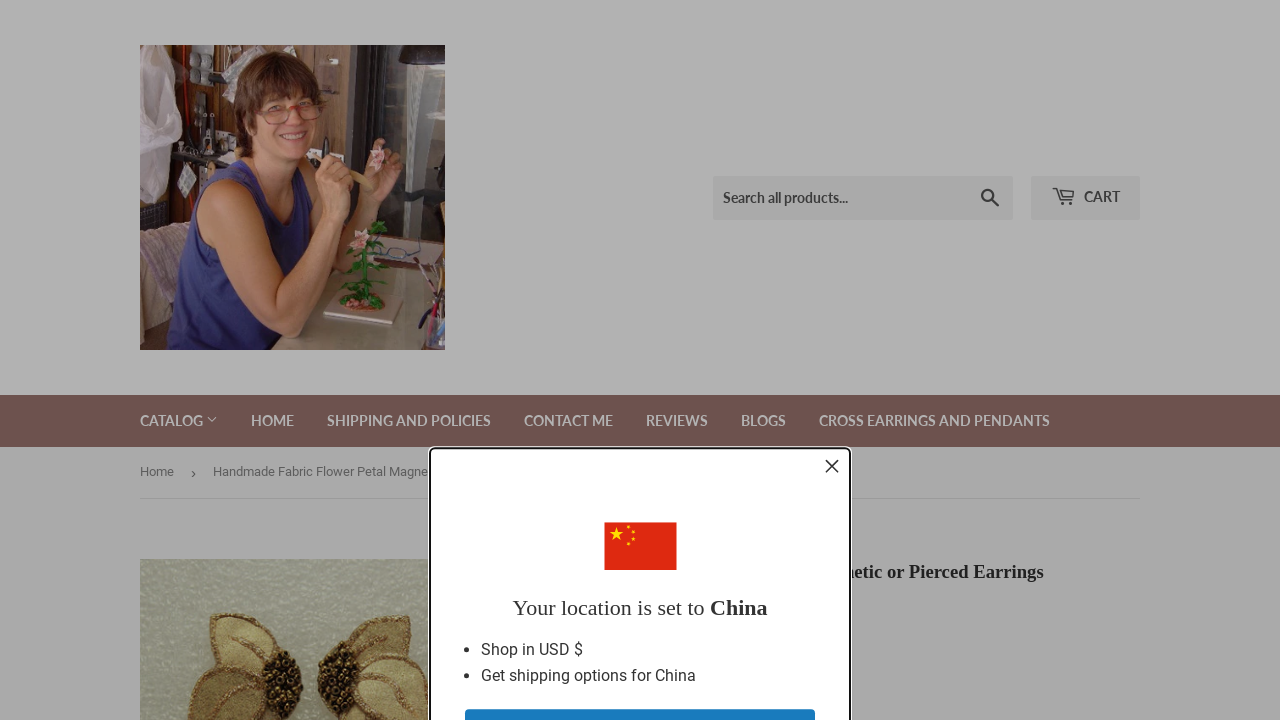Locate the bounding box coordinates of the element that should be clicked to execute the following instruction: "go to catalog".

[0.098, 0.549, 0.182, 0.621]